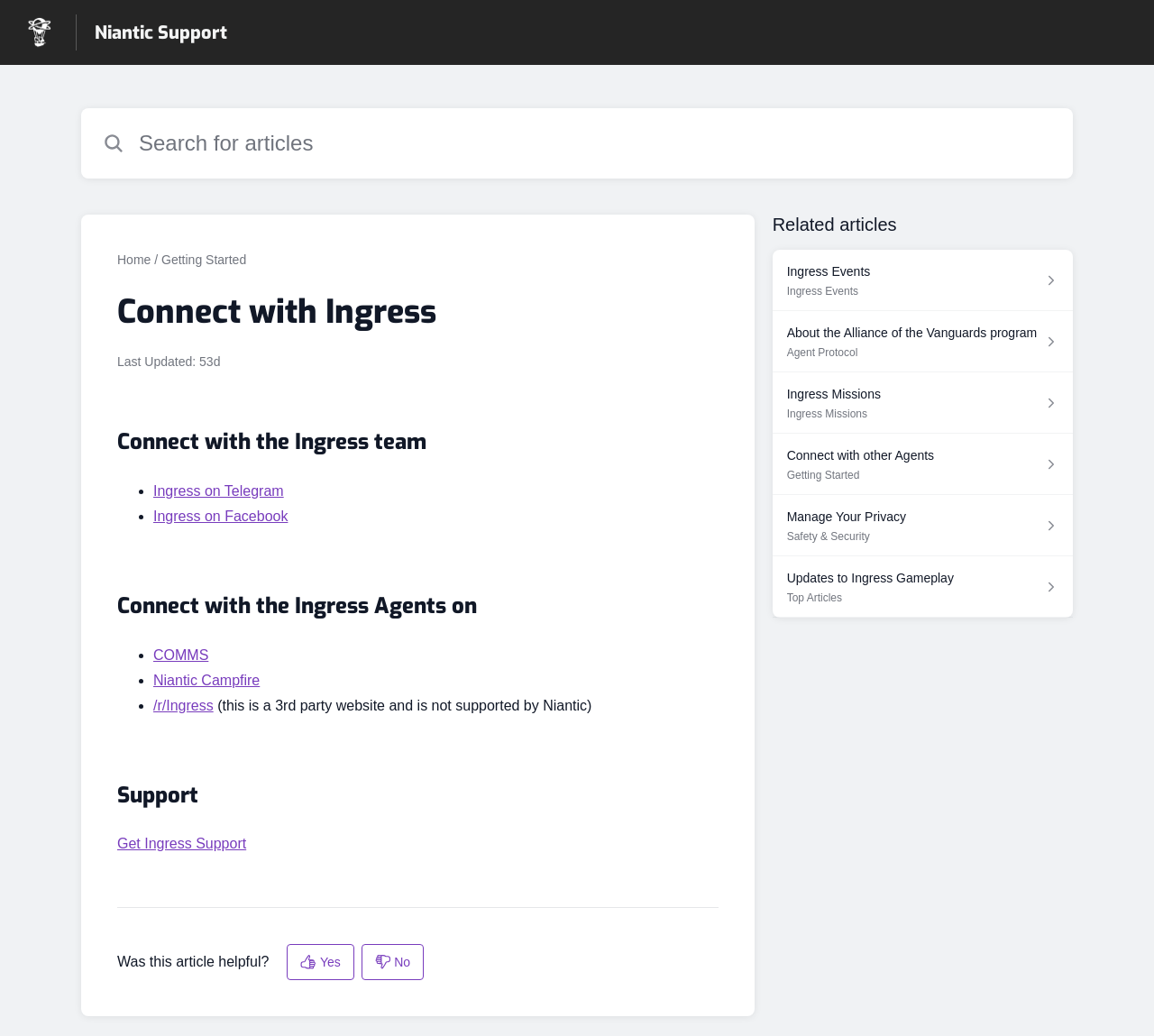Locate the bounding box coordinates of the clickable element to fulfill the following instruction: "Search for articles". Provide the coordinates as four float numbers between 0 and 1 in the format [left, top, right, bottom].

[0.108, 0.104, 0.87, 0.172]